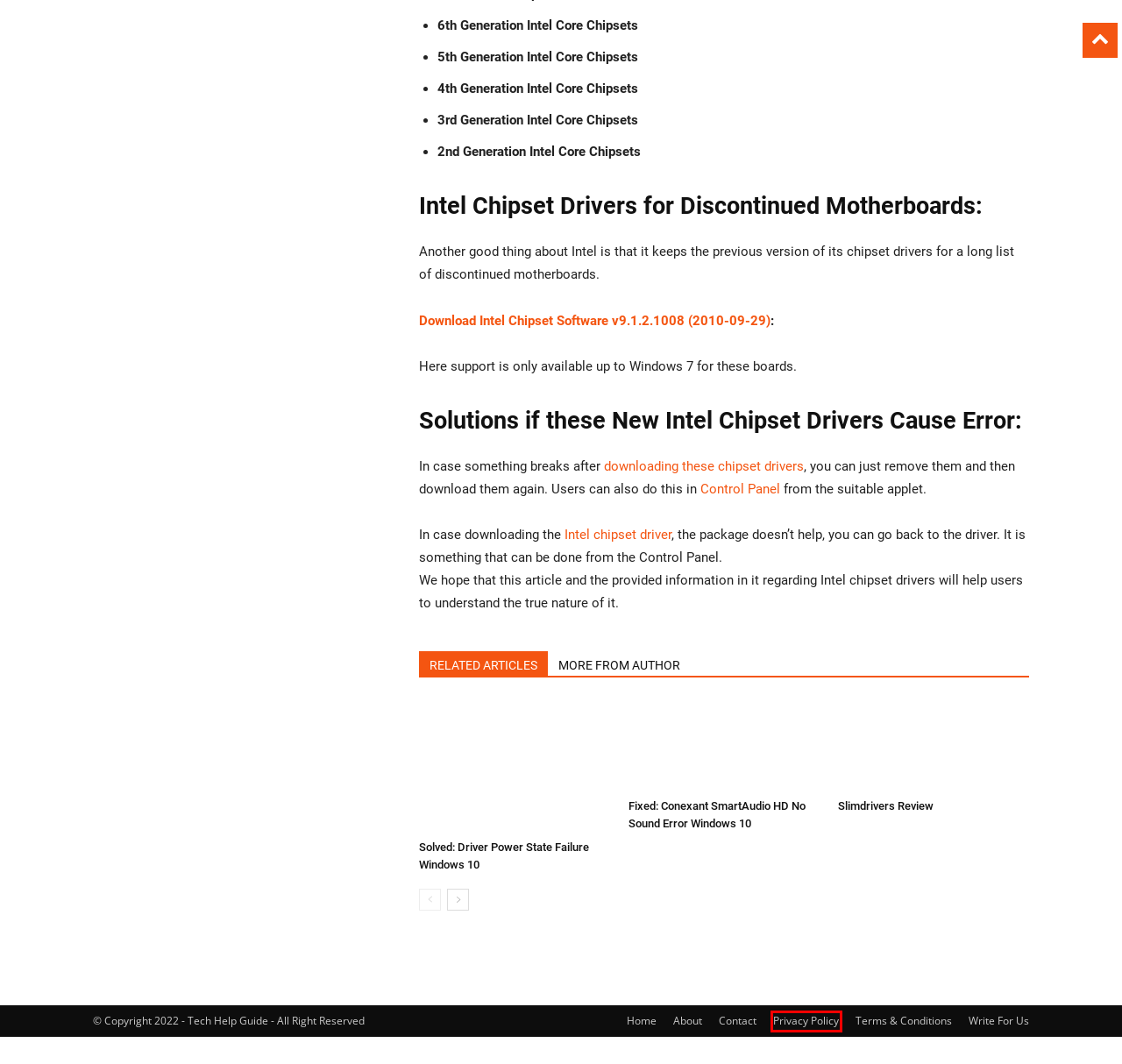Look at the screenshot of a webpage where a red bounding box surrounds a UI element. Your task is to select the best-matching webpage description for the new webpage after you click the element within the bounding box. The available options are:
A. About Us – Tech Help Guide
B. Privacy Policy – Tech Help Guide
C. Solved: IDT High Definition Audio Codec Driver Windows 10 Error – Tech Help Guide
D. Contact Us – Tech Help Guide
E. How To Download Logitech Mouse Driver Windows 10 – Tech Help Guide
F. Nvidia Control Panel Missing Error [ 6 Methods To Fixed ] | Techhelpguide
G. Terms and Conditions – Tech Help Guide
H. Intel Management Engine Interface Driver Windows 10 Not Working Error

B